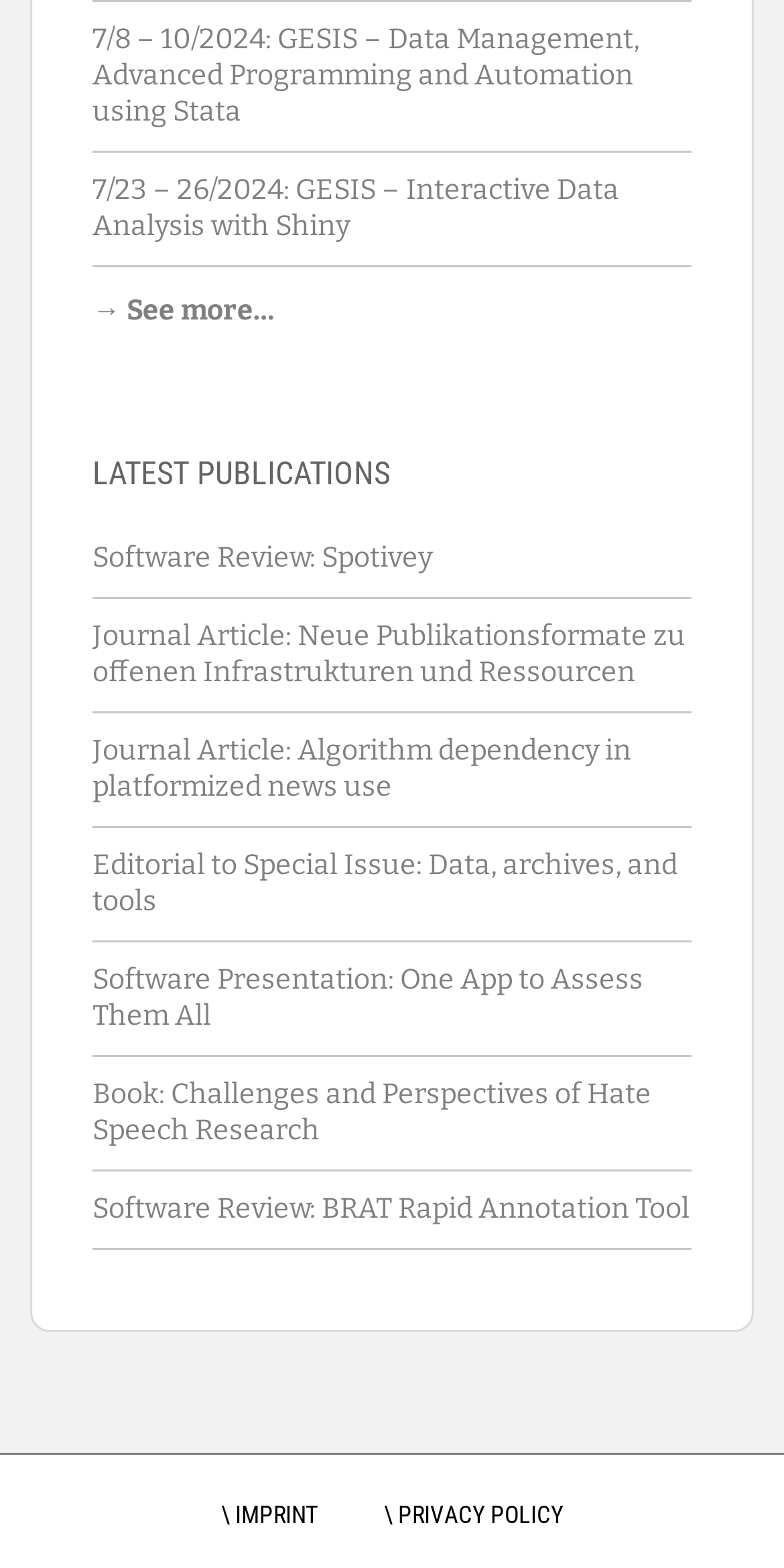Locate the bounding box of the UI element described by: "\ Imprint" in the given webpage screenshot.

[0.244, 0.941, 0.444, 0.993]